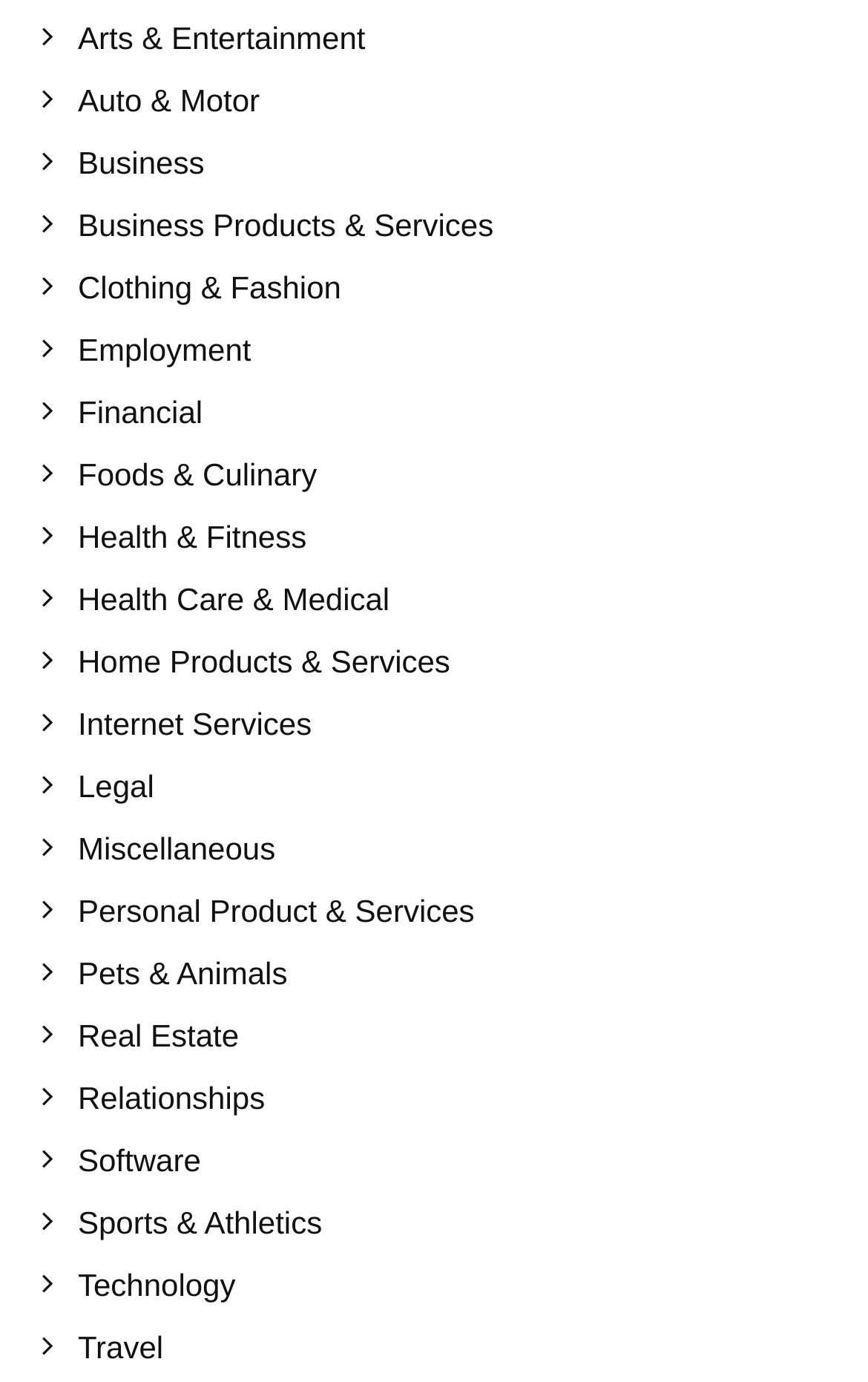Given the element description: "Foods & Culinary", predict the bounding box coordinates of this UI element. The coordinates must be four float numbers between 0 and 1, given as [left, top, right, bottom].

[0.09, 0.33, 0.962, 0.356]